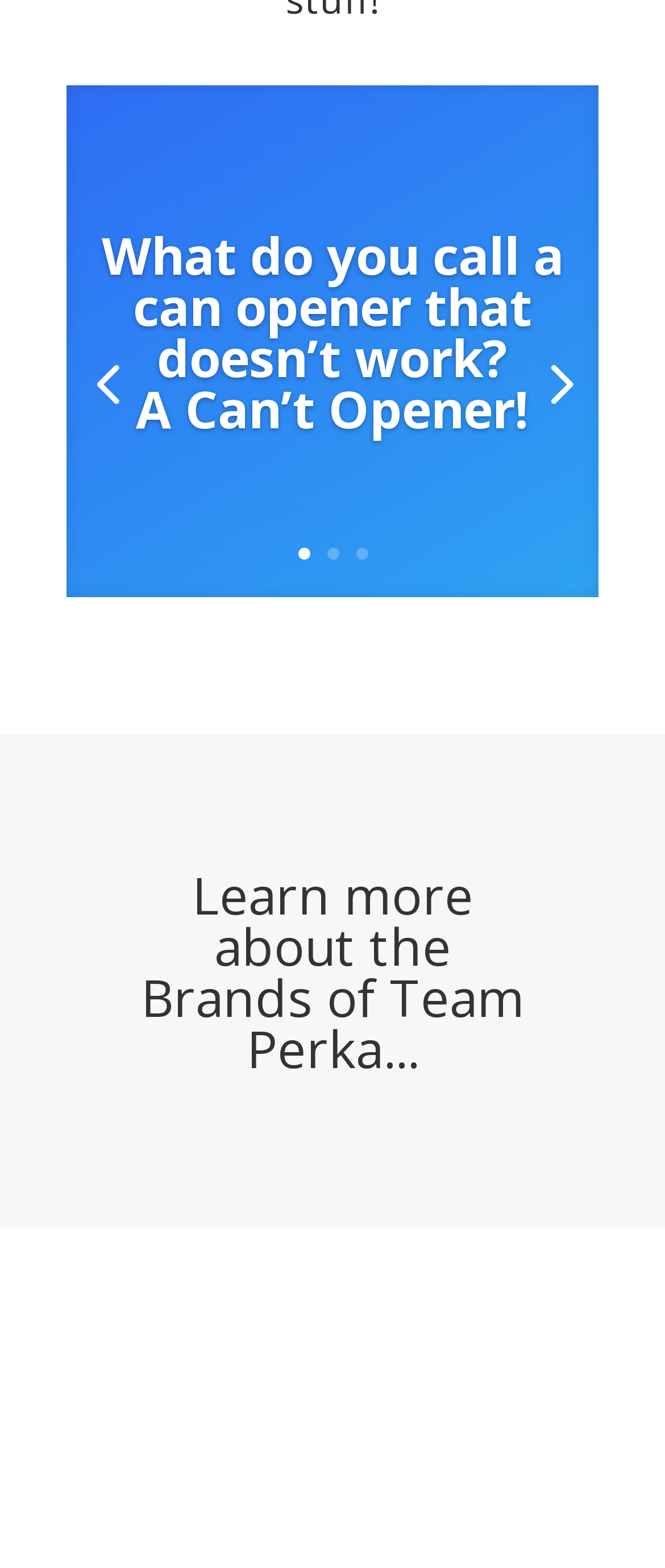Give a one-word or short phrase answer to the question: 
What is the text of the first heading?

What do you call a can opener that doesn’t work? A Can’t Opener!